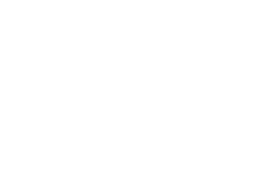Please study the image and answer the question comprehensively:
What type of sports is featured in the image?

The caption highlights the thrill of the ride and the natural beauty of the surroundings, which are characteristic of mountain biking, an adventure sport that involves riding a bicycle on rugged terrain.